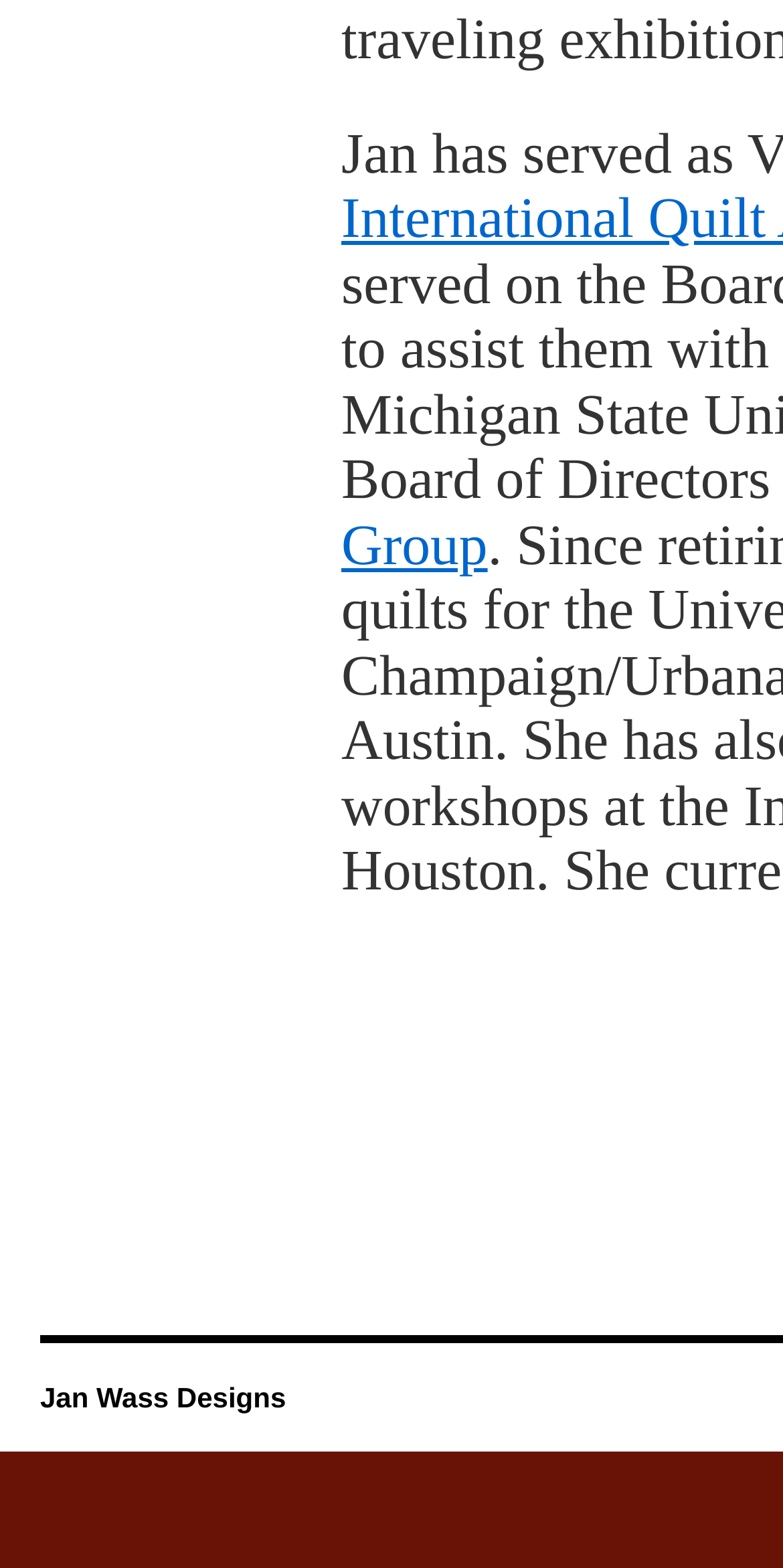Using the element description provided, determine the bounding box coordinates in the format (top-left x, top-left y, bottom-right x, bottom-right y). Ensure that all values are floating point numbers between 0 and 1. Element description: Jan Wass Designs

[0.051, 0.93, 0.365, 0.951]